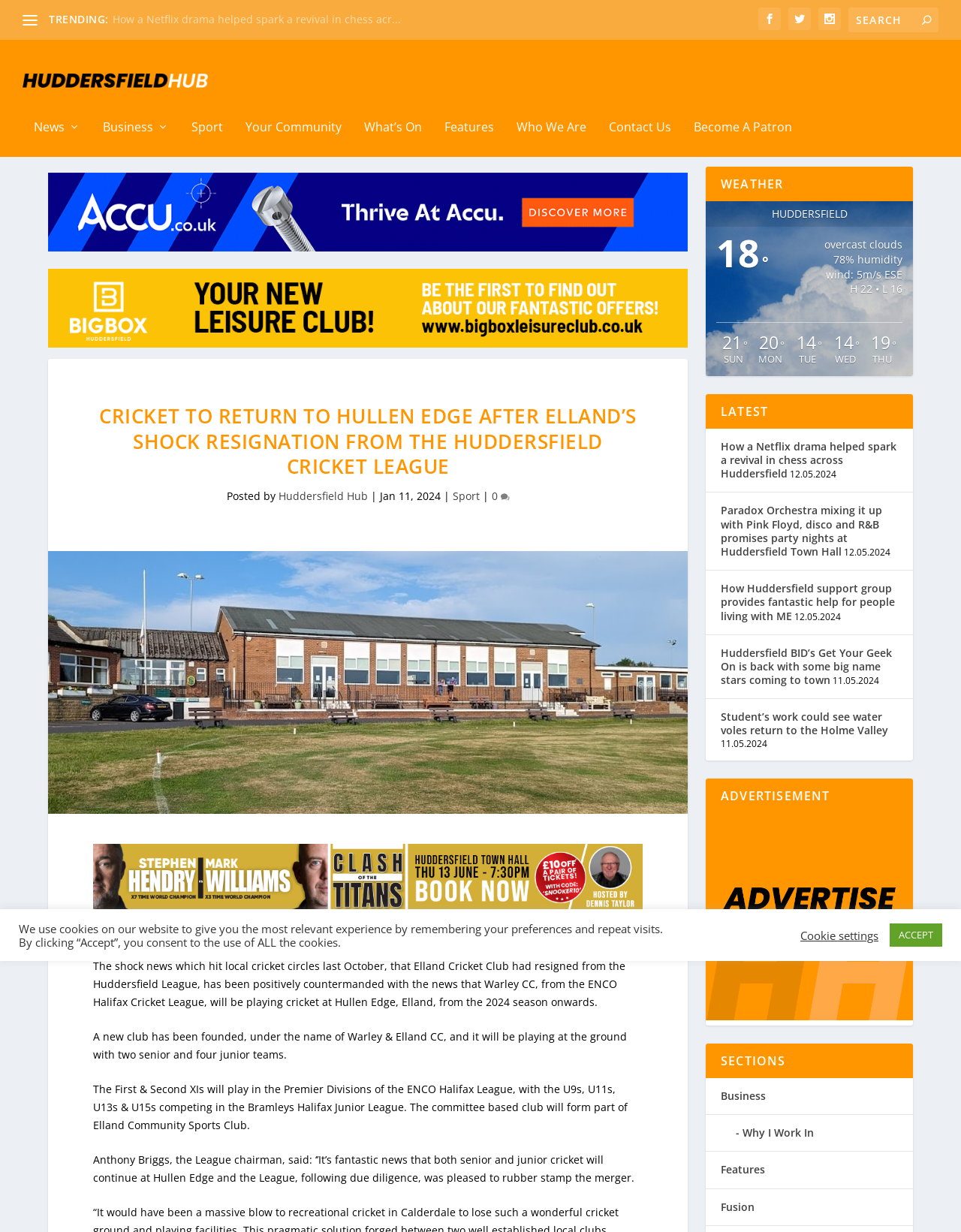Please identify the bounding box coordinates of the element's region that I should click in order to complete the following instruction: "Check the weather". The bounding box coordinates consist of four float numbers between 0 and 1, i.e., [left, top, right, bottom].

[0.734, 0.153, 0.95, 0.181]